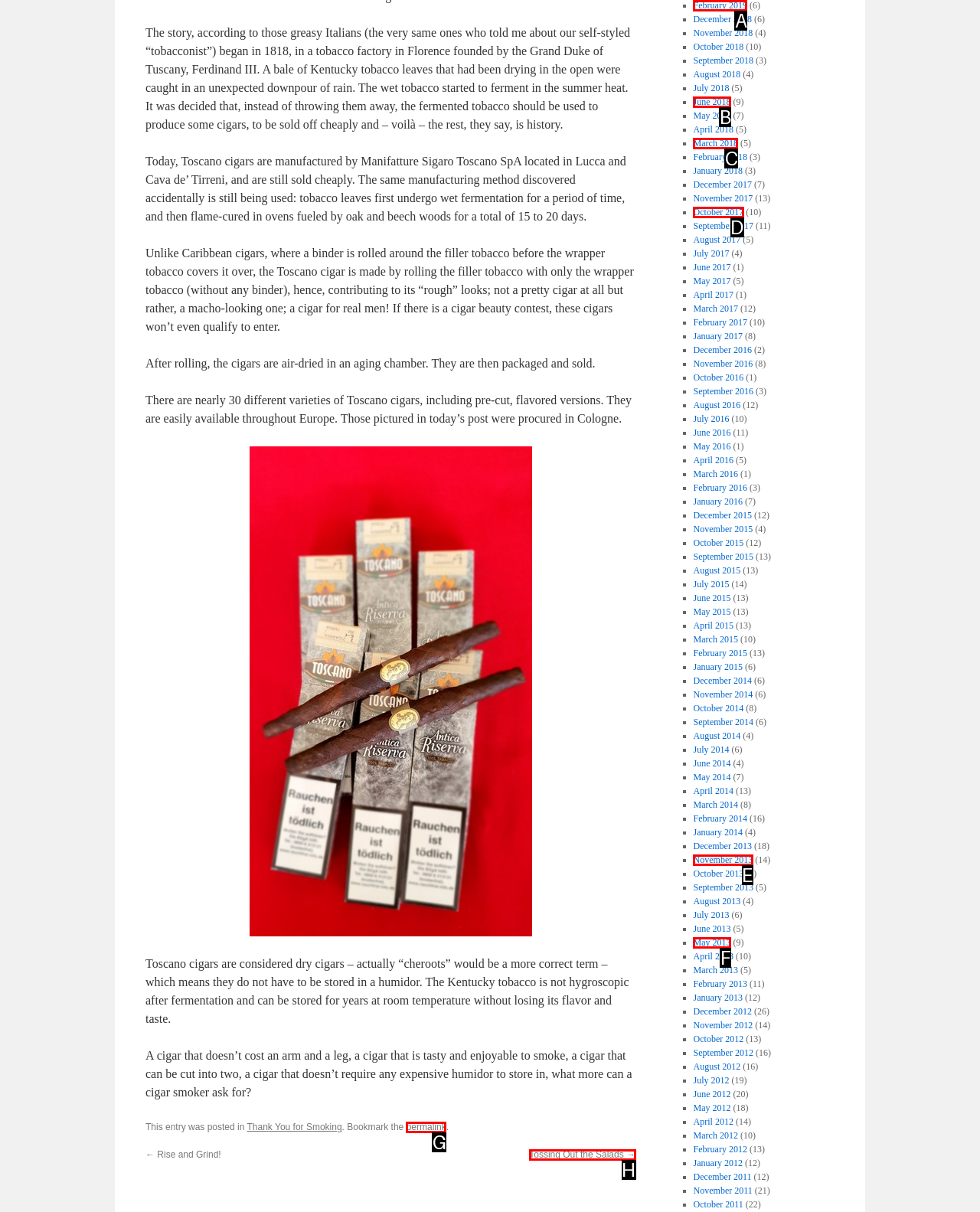Choose the letter that best represents the description: Tossing Out the Salads →. Answer with the letter of the selected choice directly.

H